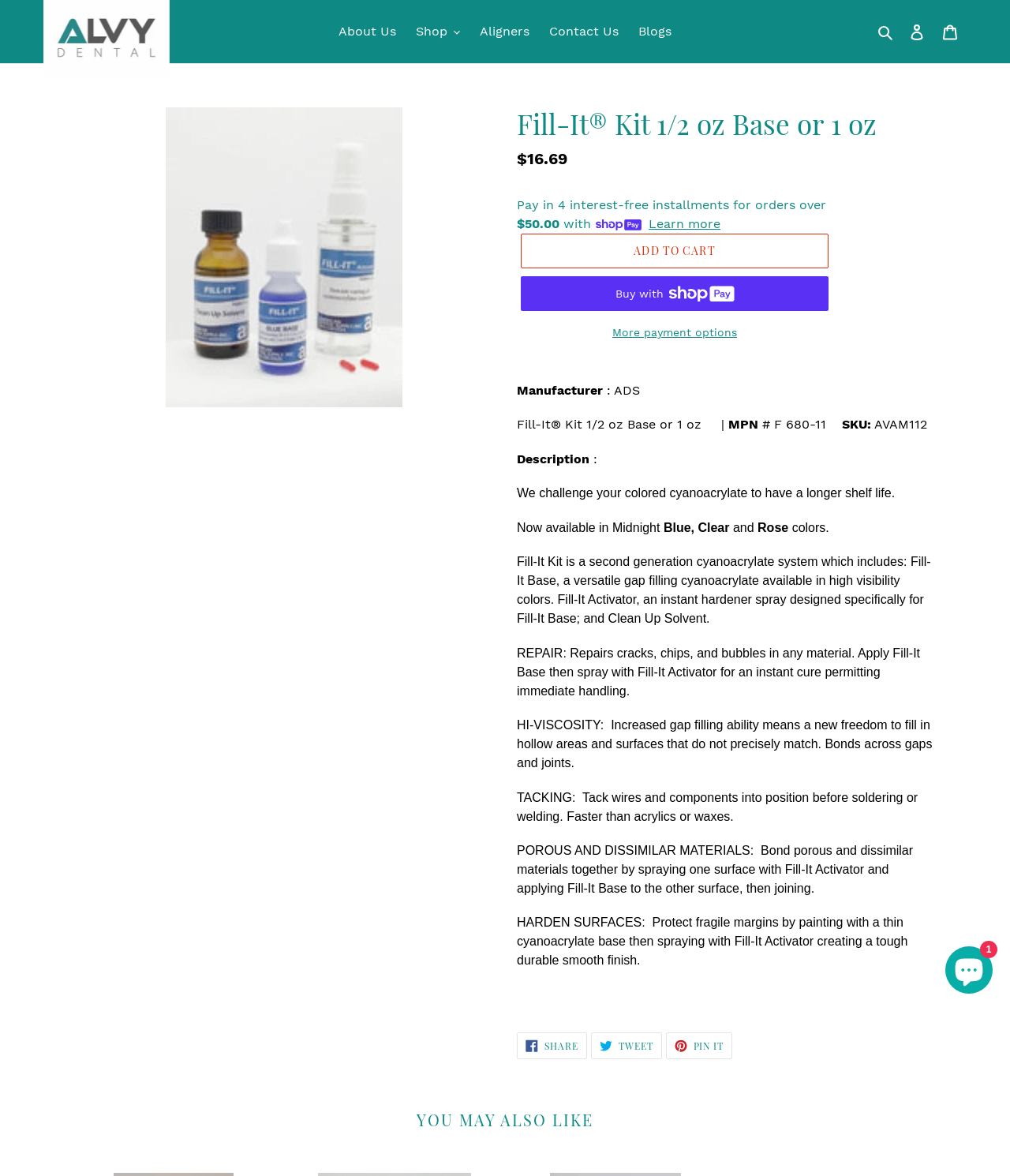Produce an extensive caption that describes everything on the webpage.

This webpage is about a product called "Fill-It Kit 1/2 oz Base or 1 oz" from Alvy Dental. At the top of the page, there is a navigation menu with links to "About Us", "Shop", "Aligners", "Contact Us", "Blogs", and a search button. On the top right, there are links to "Log in" and "Cart".

Below the navigation menu, there is a large image of the product, followed by a heading that displays the product name. Underneath the heading, there is a description list that shows the regular price of the product, which is $16.69.

The product description is divided into several sections. The first section explains the product's features, including its ability to repair cracks, chips, and bubbles, and its high-viscosity gap-filling ability. The second section describes the product's uses, such as tacking wires and components into position, bonding porous and dissimilar materials, and hardening surfaces.

There are several buttons on the page, including "Add to cart", "Buy now with ShopPay", and "More payment options". There is also an image of the Shop Pay logo. Additionally, there are social media links to share the product on Facebook, Twitter, and Pinterest.

At the bottom of the page, there is a section titled "YOU MAY ALSO LIKE", which suggests other products that the customer might be interested in. On the bottom right, there is a chat window with a Shopify online store chat button.

Overall, the webpage is focused on showcasing the features and benefits of the Fill-It Kit product, with a clear call-to-action to add the product to the cart or make a purchase.